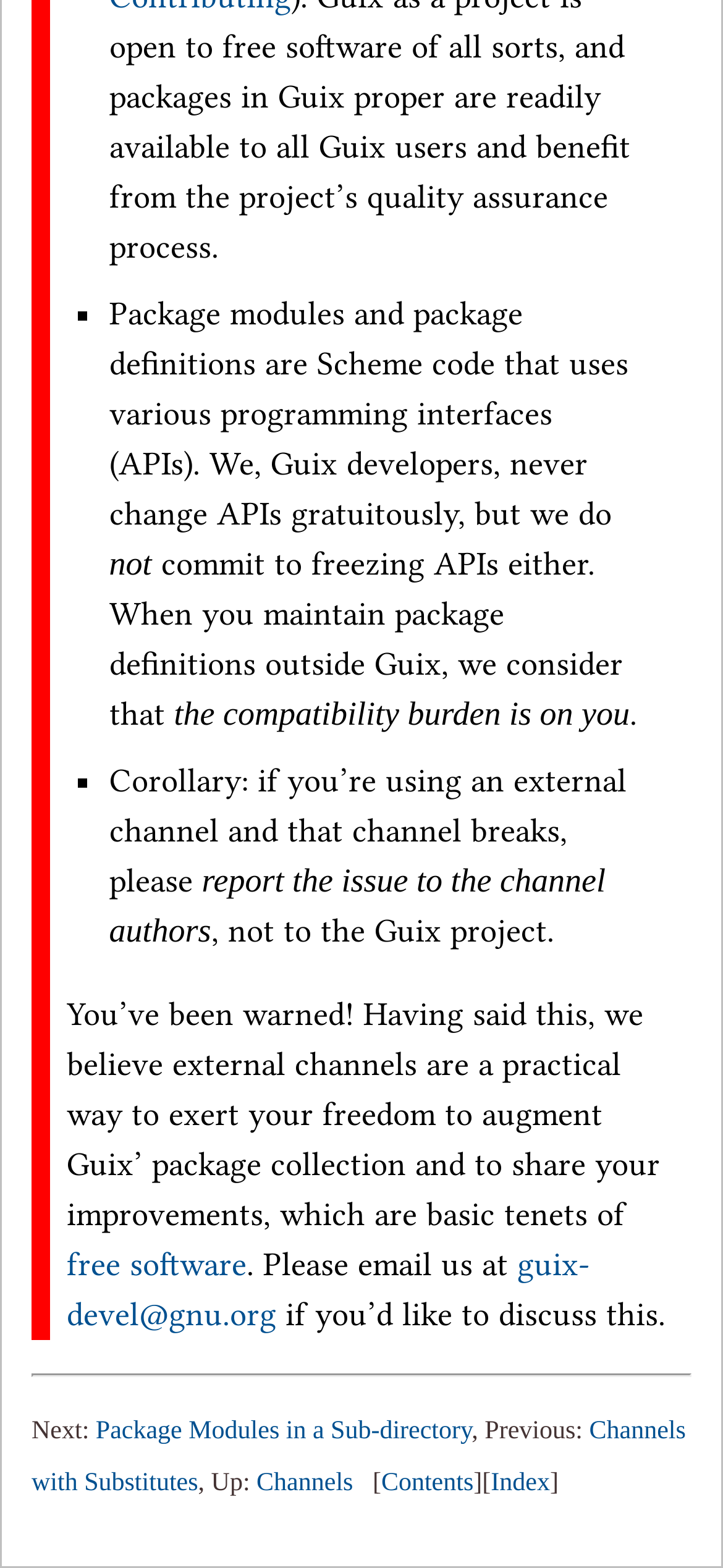Give a concise answer using only one word or phrase for this question:
What is the topic of the webpage?

Guix package modules